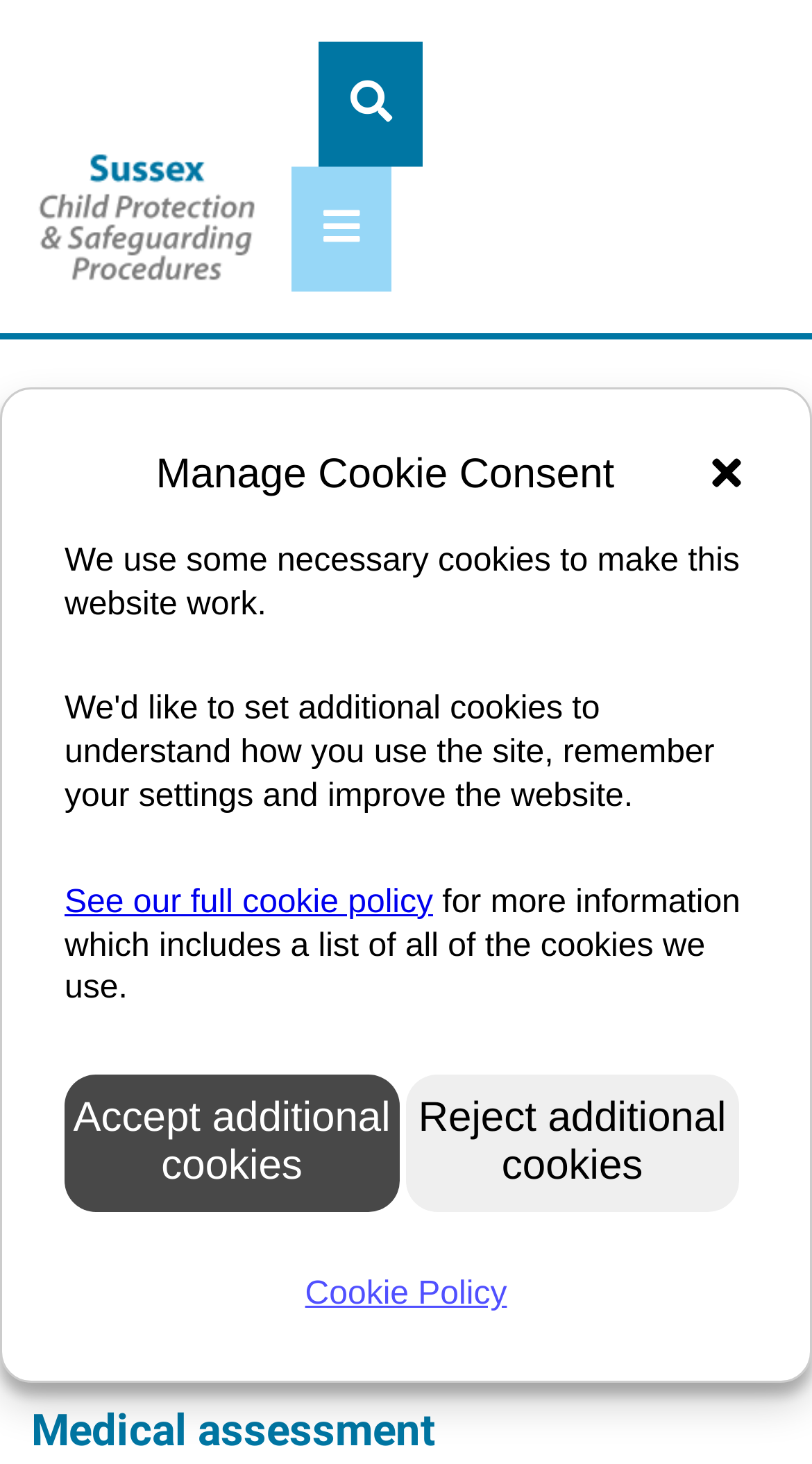Respond to the question below with a concise word or phrase:
What is the purpose of the button at the top right corner?

Close dialog